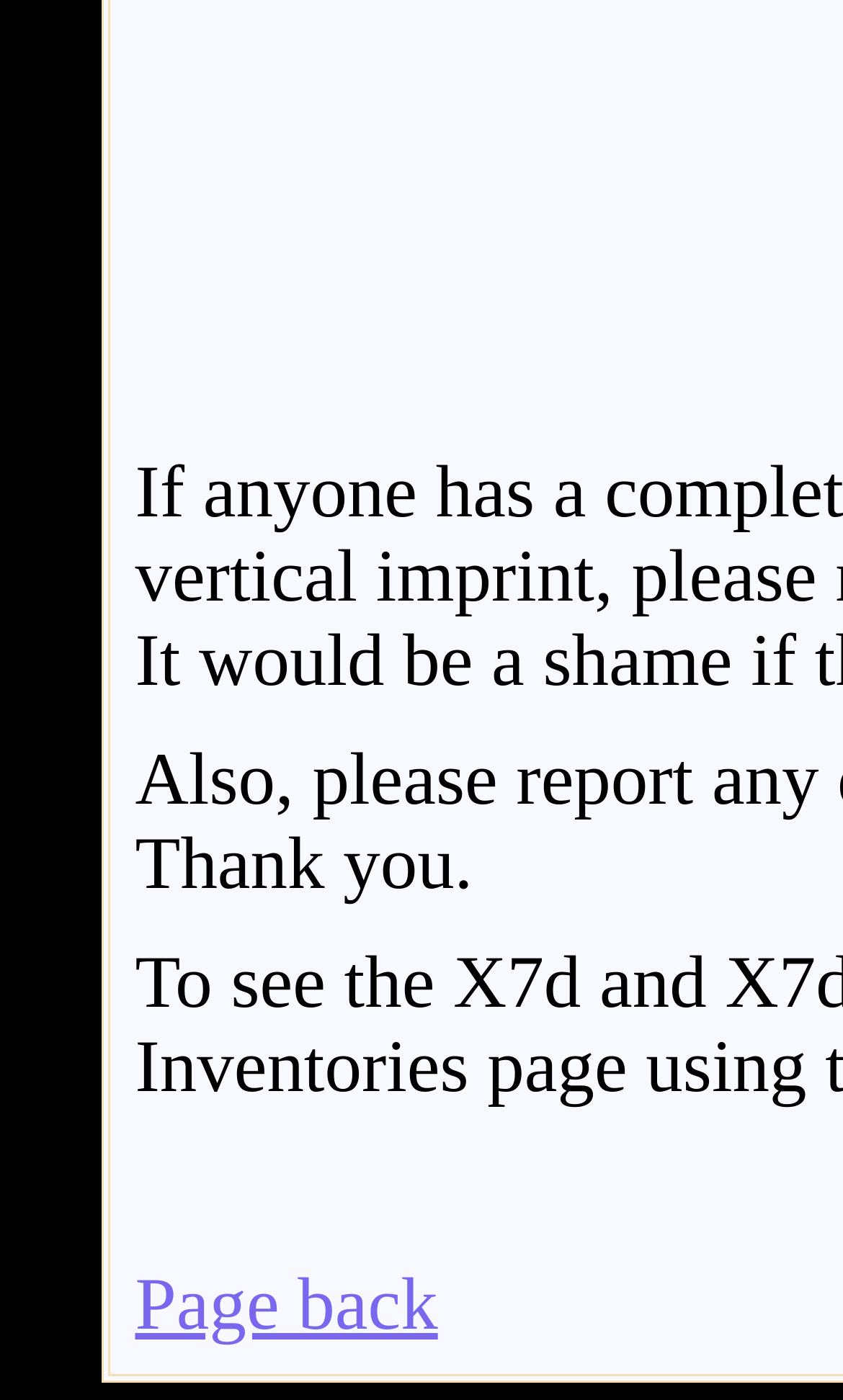Locate the bounding box coordinates for the element described below: "Page back". The coordinates must be four float values between 0 and 1, formatted as [left, top, right, bottom].

[0.16, 0.903, 0.519, 0.961]